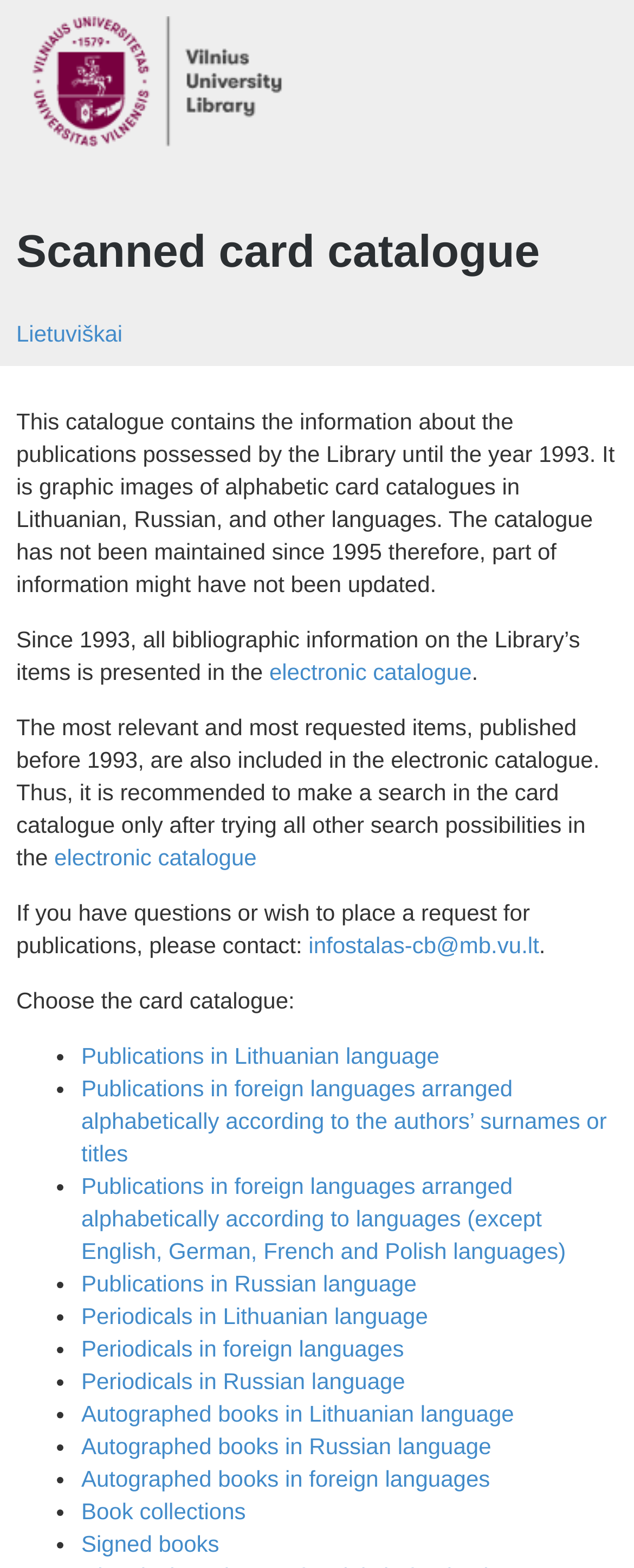Identify the bounding box coordinates for the UI element described as: "Lietuviškai".

[0.026, 0.204, 0.193, 0.221]